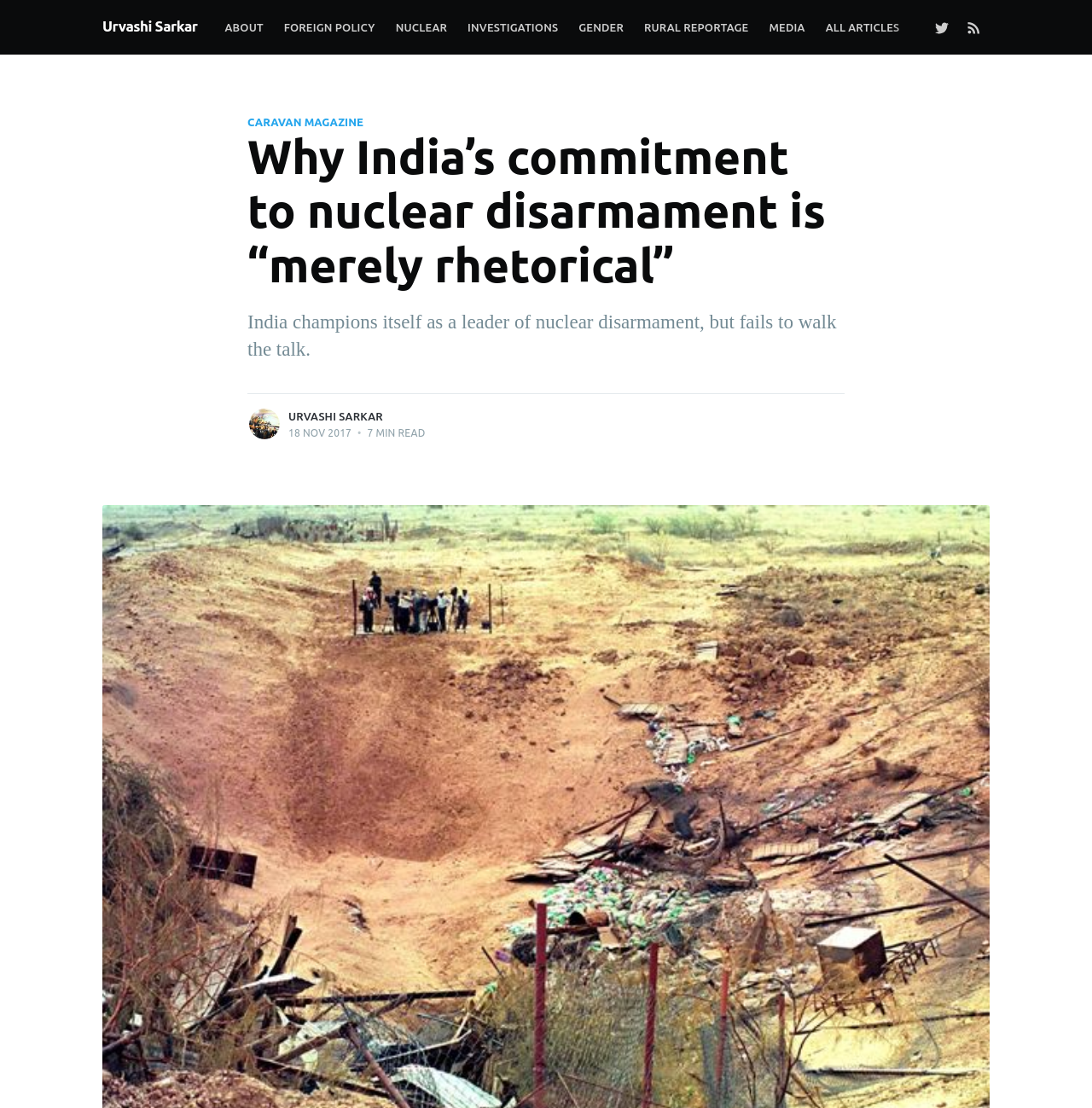Determine the coordinates of the bounding box for the clickable area needed to execute this instruction: "Read more posts by this author".

[0.193, 0.331, 0.247, 0.343]